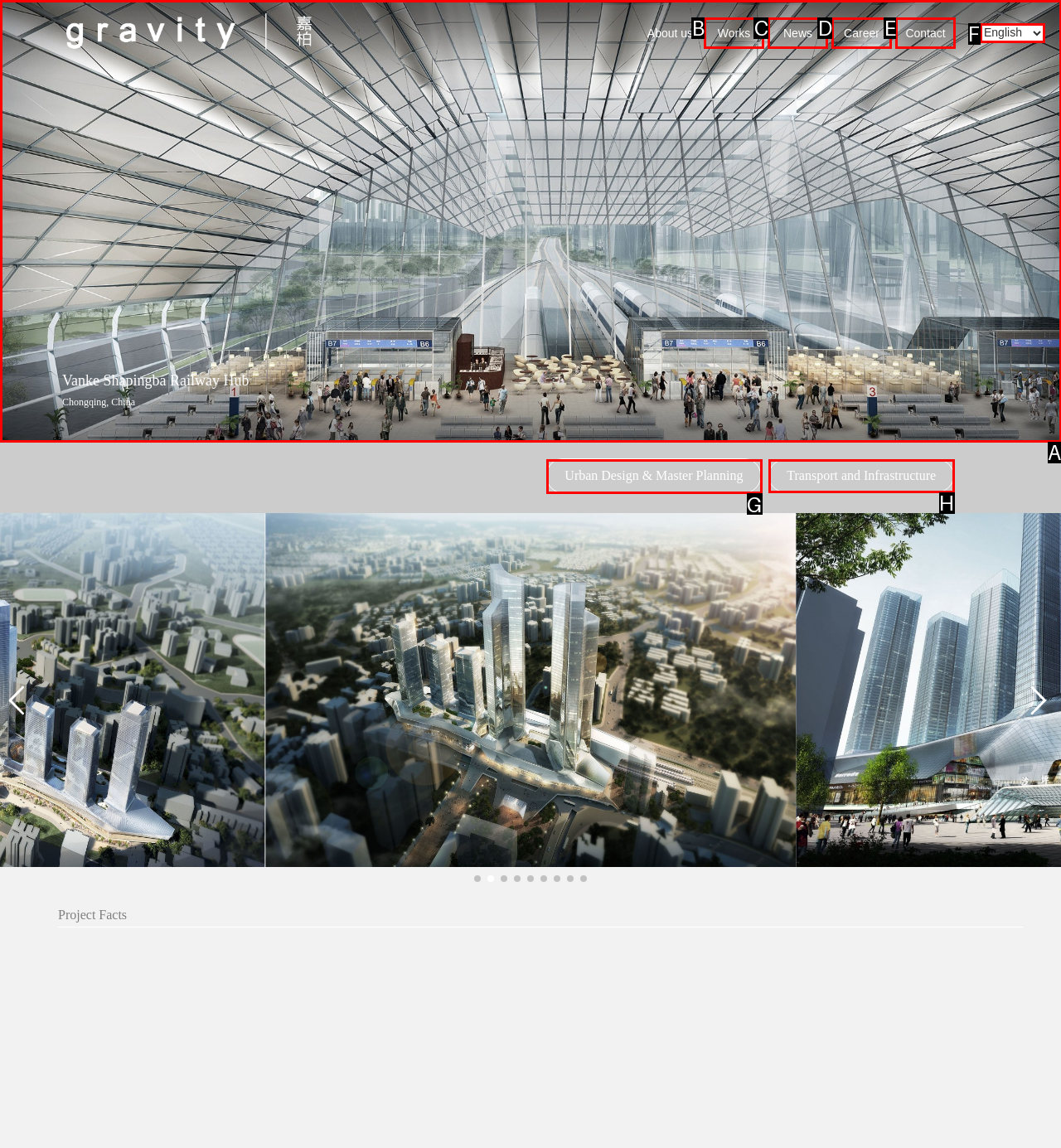What option should I click on to execute the task: Read more about Urban Design & Master Planning? Give the letter from the available choices.

G